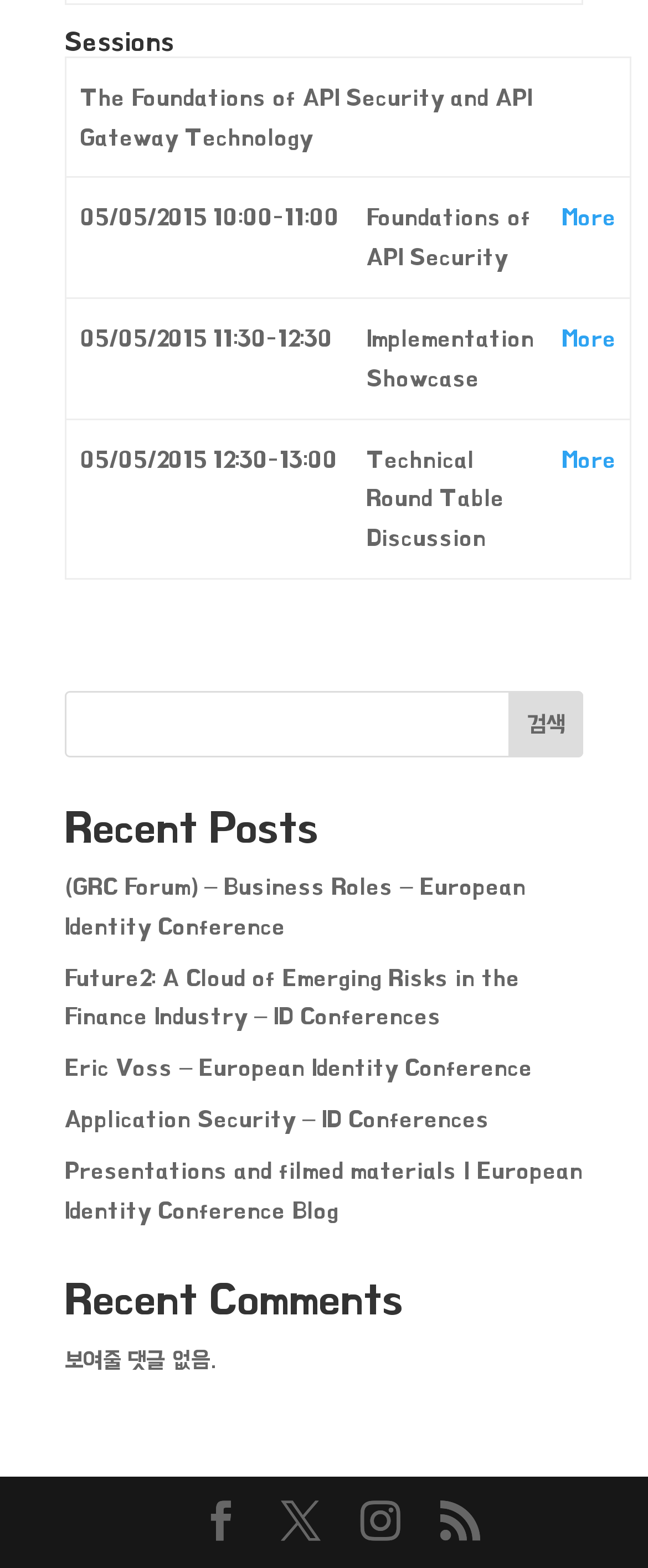Can you determine the bounding box coordinates of the area that needs to be clicked to fulfill the following instruction: "Search for sessions"?

[0.1, 0.441, 0.9, 0.483]